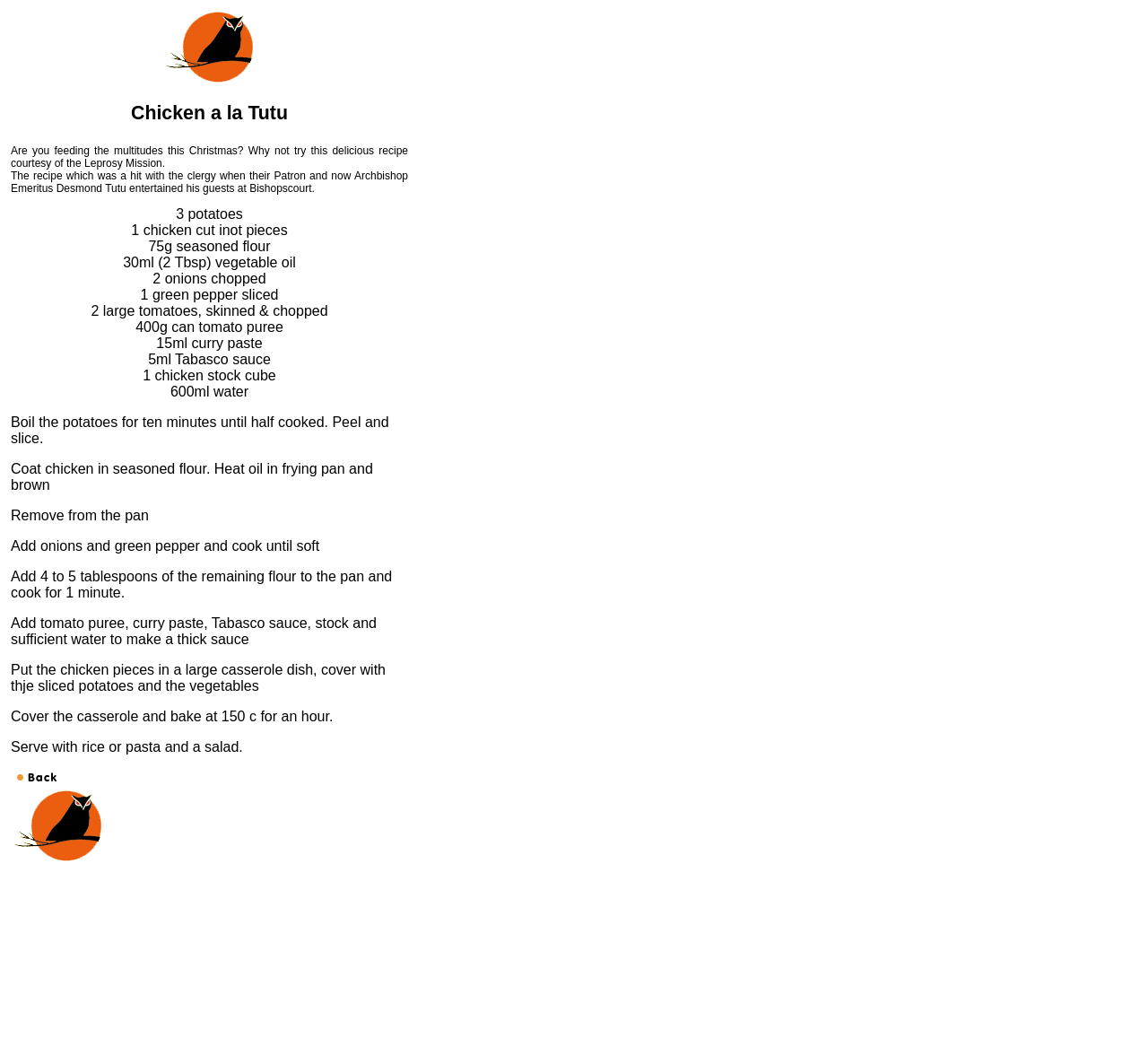What is the temperature at which the casserole needs to be baked?
Using the image as a reference, answer with just one word or a short phrase.

150 c